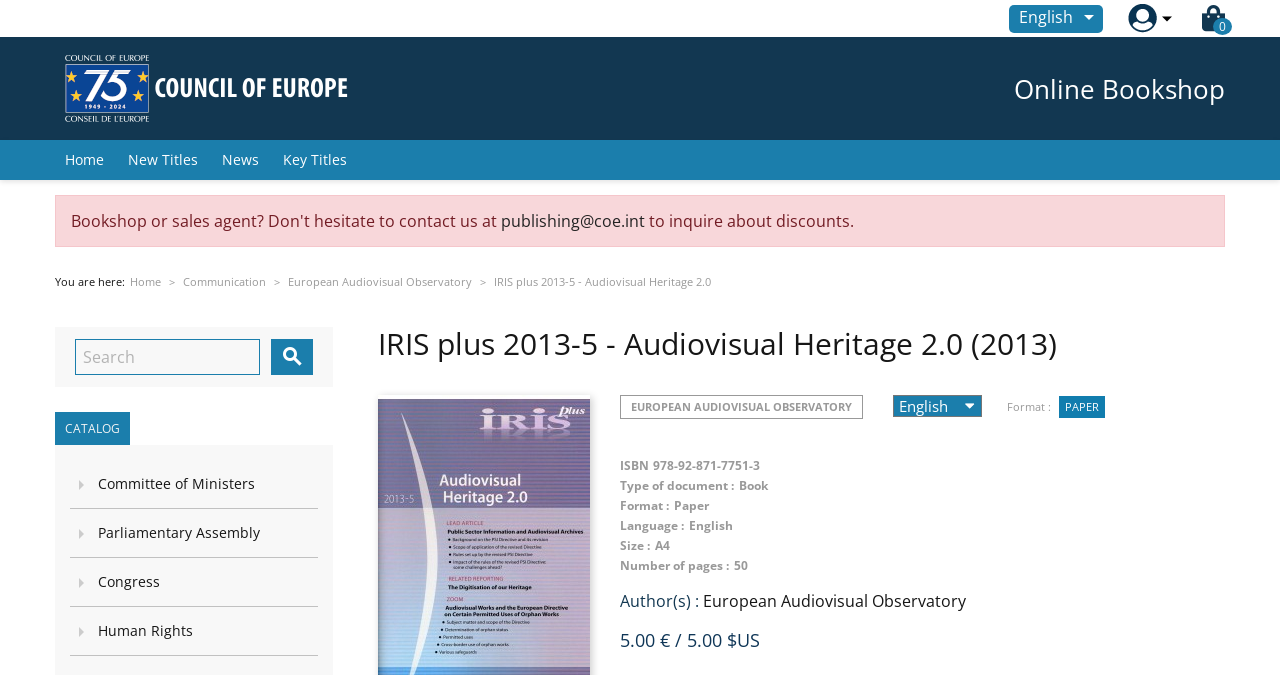Determine the bounding box coordinates of the clickable region to follow the instruction: "View IRIS plus 2013-5 report".

[0.386, 0.406, 0.555, 0.428]